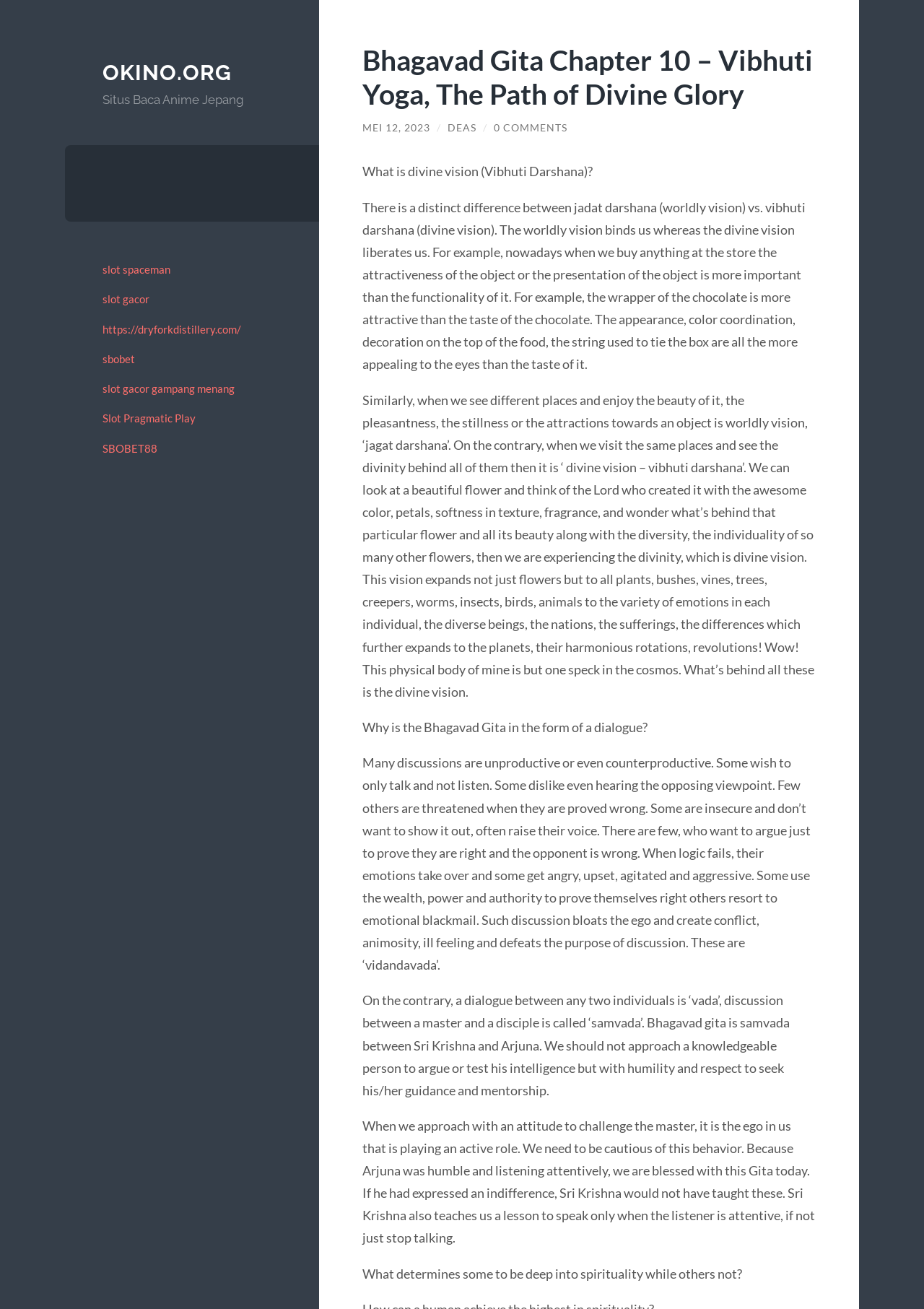Find the bounding box coordinates of the clickable area that will achieve the following instruction: "Check the comments section".

[0.534, 0.093, 0.614, 0.102]